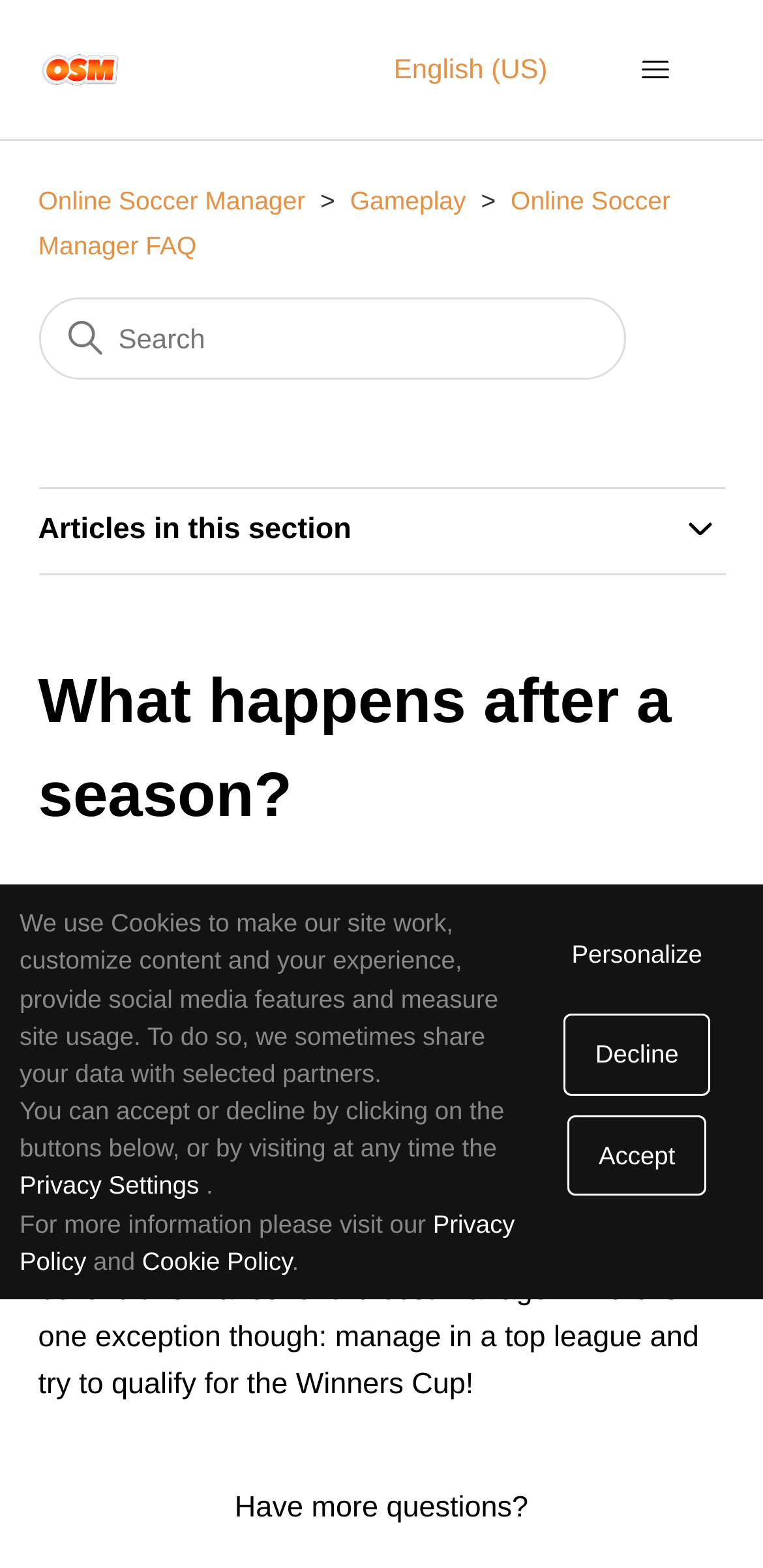Provide a one-word or one-phrase answer to the question:
What is the text of the first link on the webpage?

Home